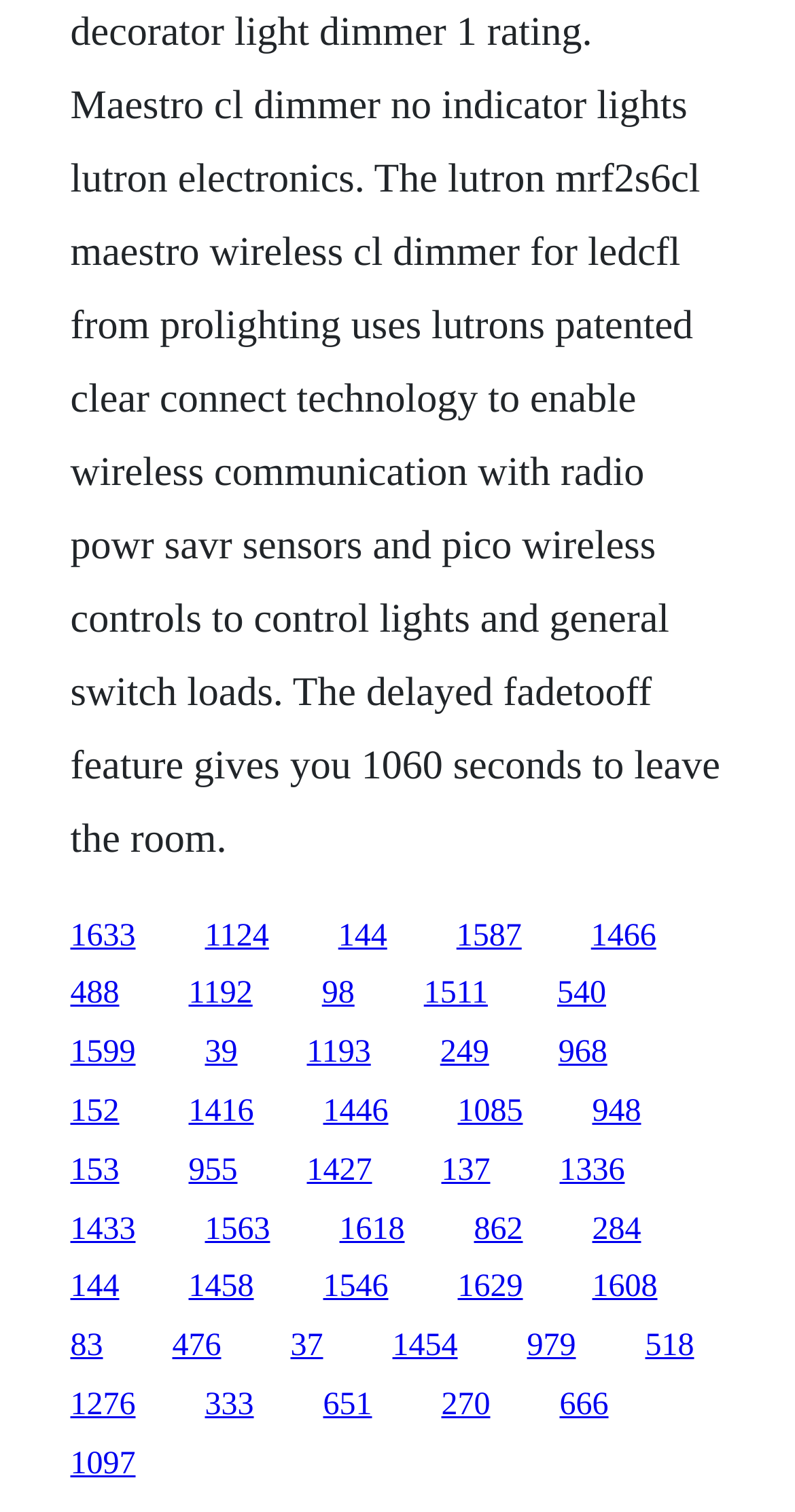Answer the following inquiry with a single word or phrase:
What is the horizontal position of the last link?

0.088